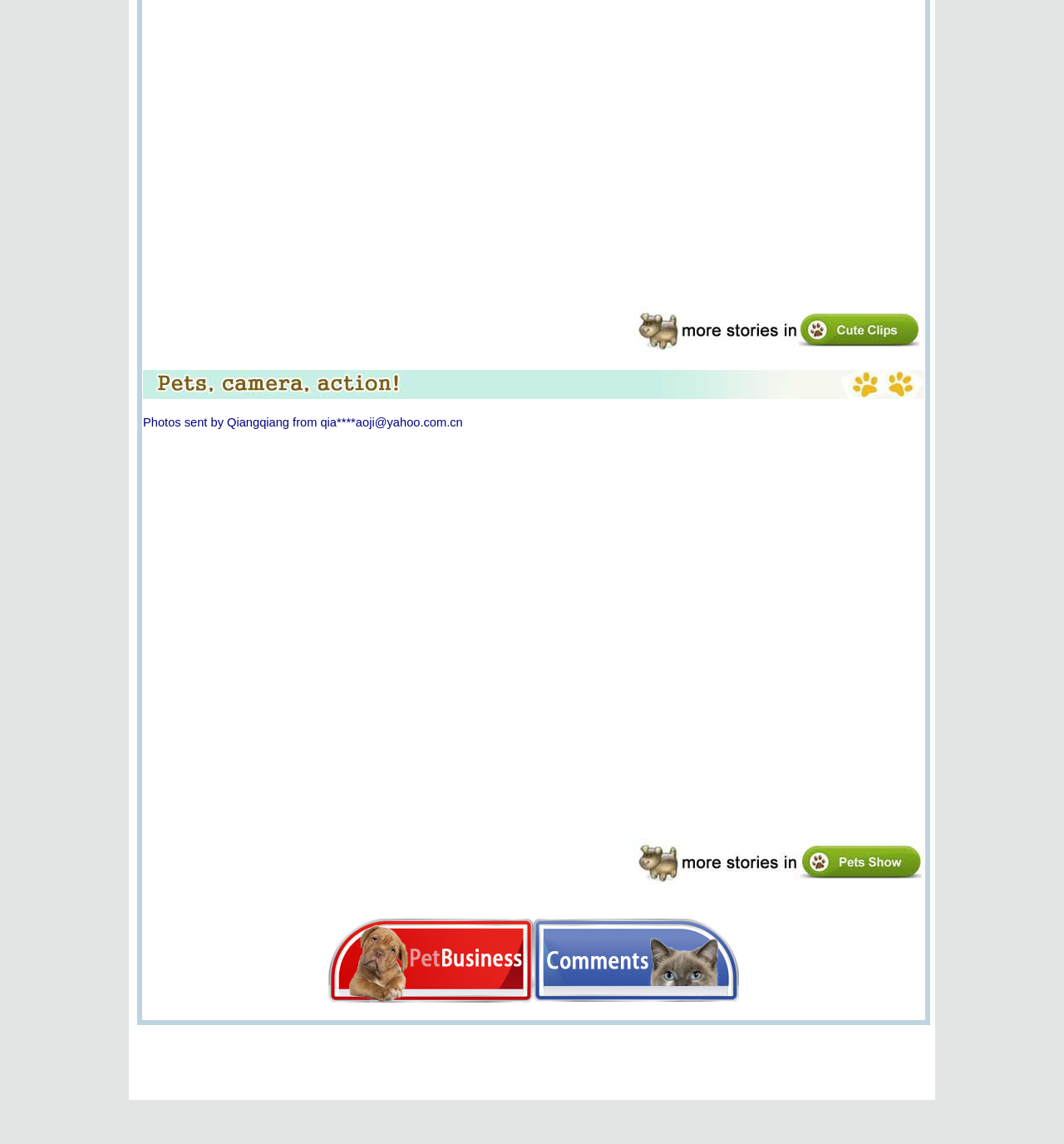Respond with a single word or phrase:
How many links are present on the webpage?

2